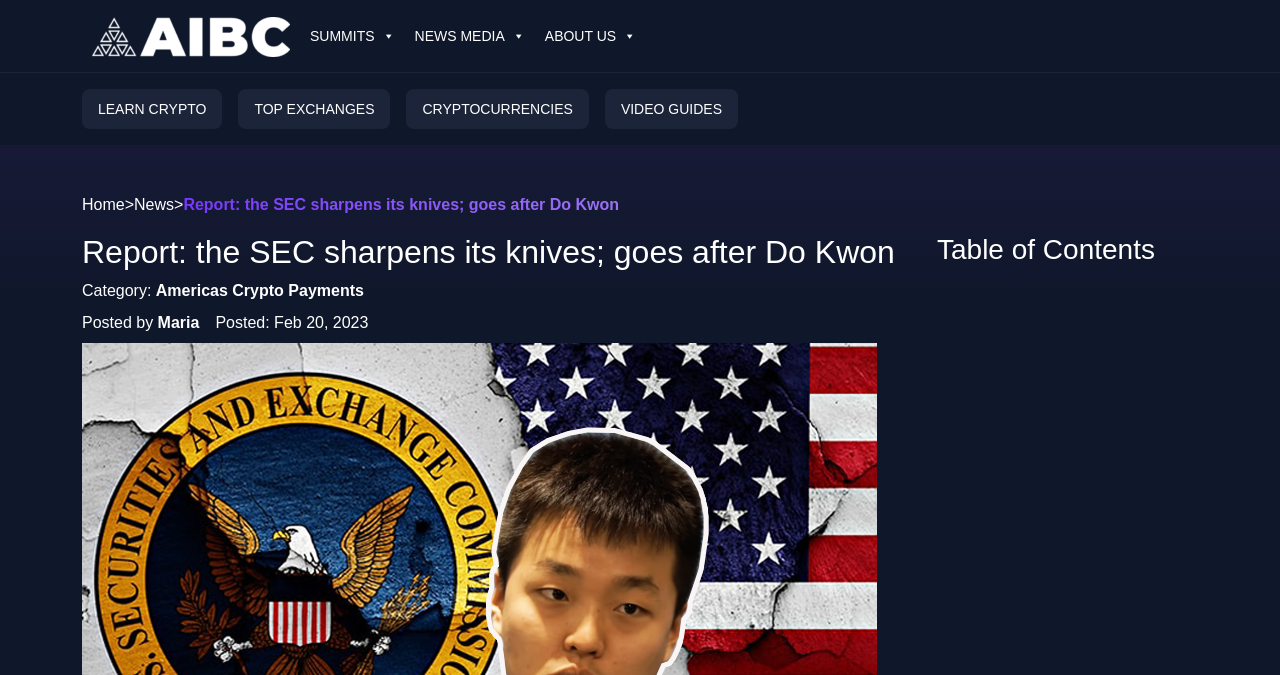Respond to the following question with a brief word or phrase:
Who posted the report?

Maria